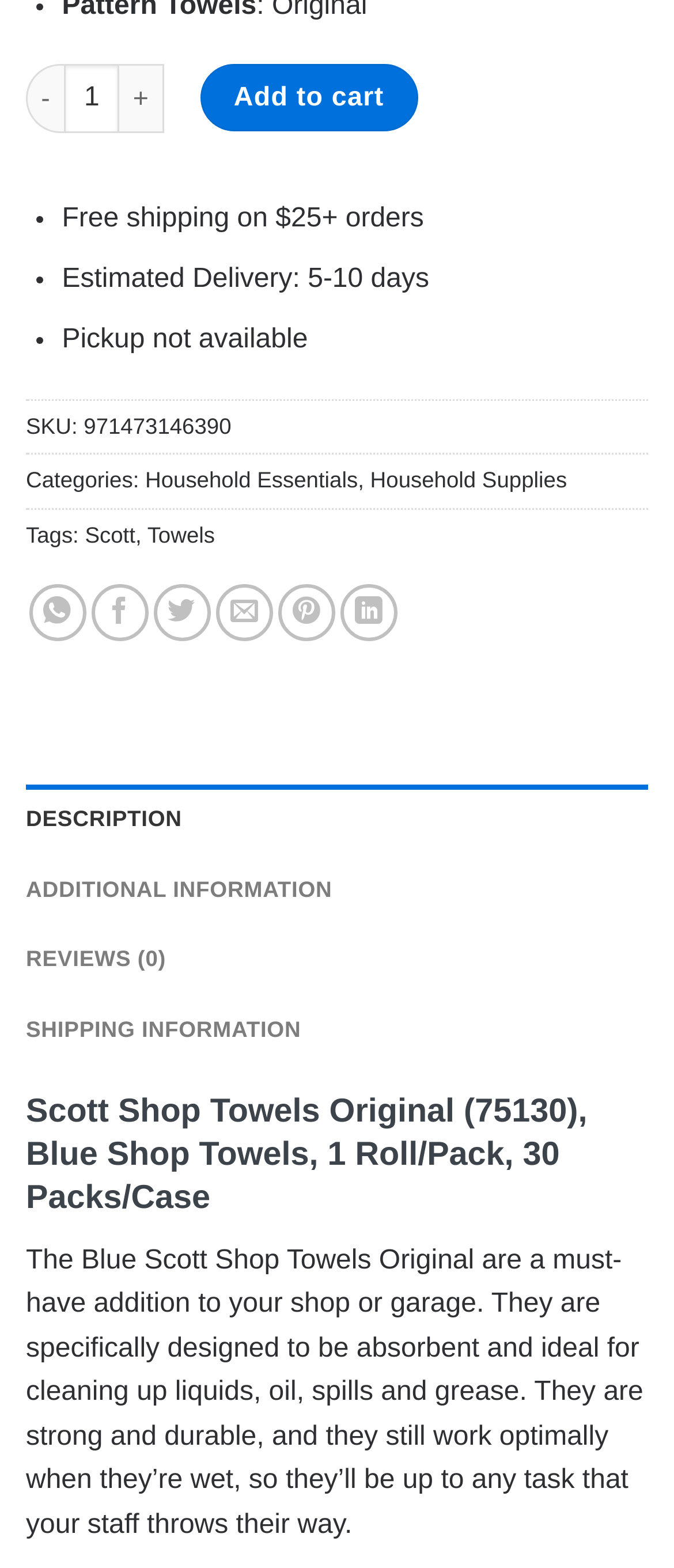Determine the bounding box coordinates for the clickable element to execute this instruction: "Add to cart". Provide the coordinates as four float numbers between 0 and 1, i.e., [left, top, right, bottom].

[0.296, 0.041, 0.62, 0.084]